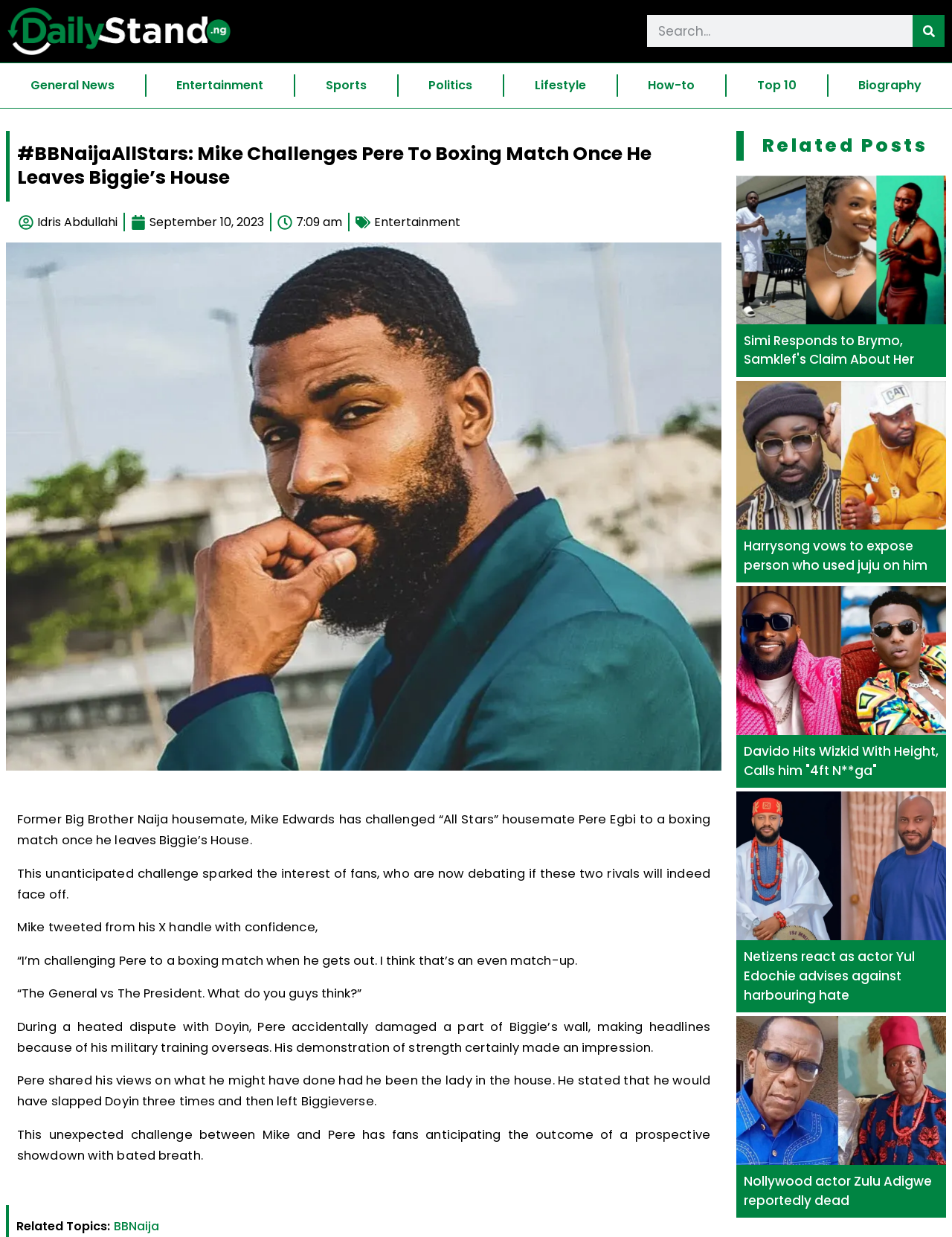Using the given element description, provide the bounding box coordinates (top-left x, top-left y, bottom-right x, bottom-right y) for the corresponding UI element in the screenshot: alt="Davido Wizkid height"

[0.773, 0.474, 0.994, 0.594]